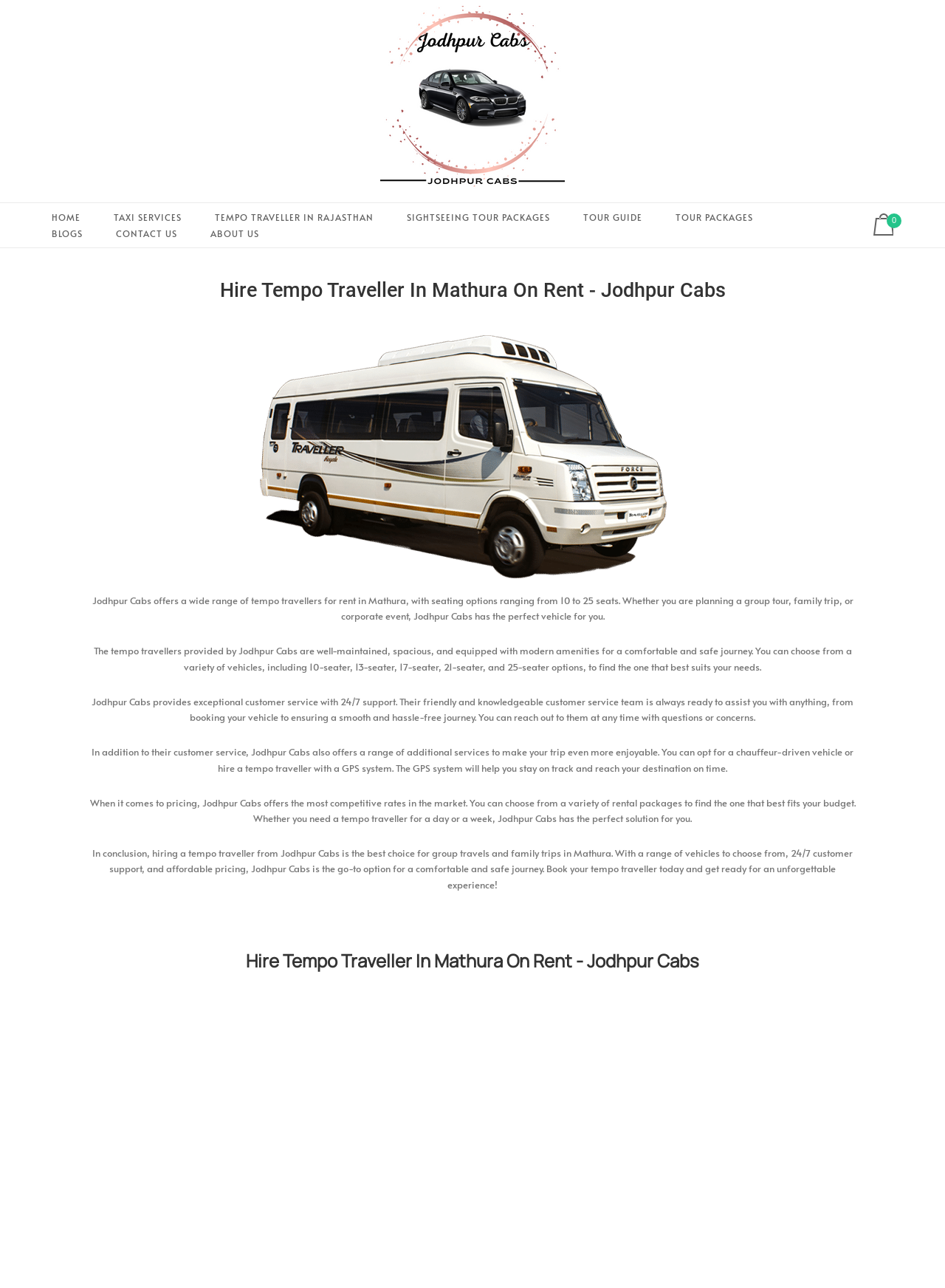Can you determine the bounding box coordinates of the area that needs to be clicked to fulfill the following instruction: "View shopping cart"?

[0.912, 0.157, 0.957, 0.193]